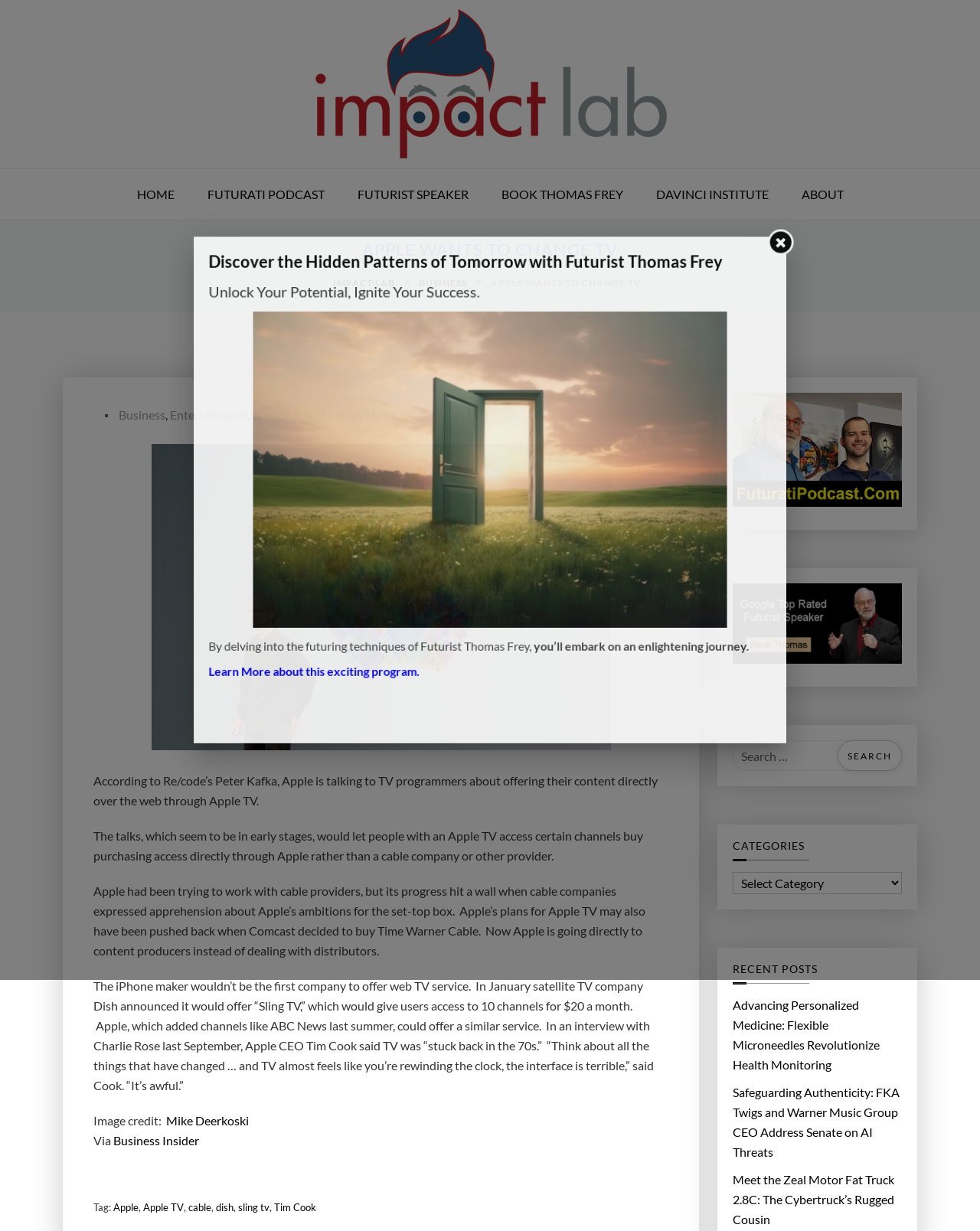How many images are there on the webpage?
Based on the image, provide your answer in one word or phrase.

At least 5